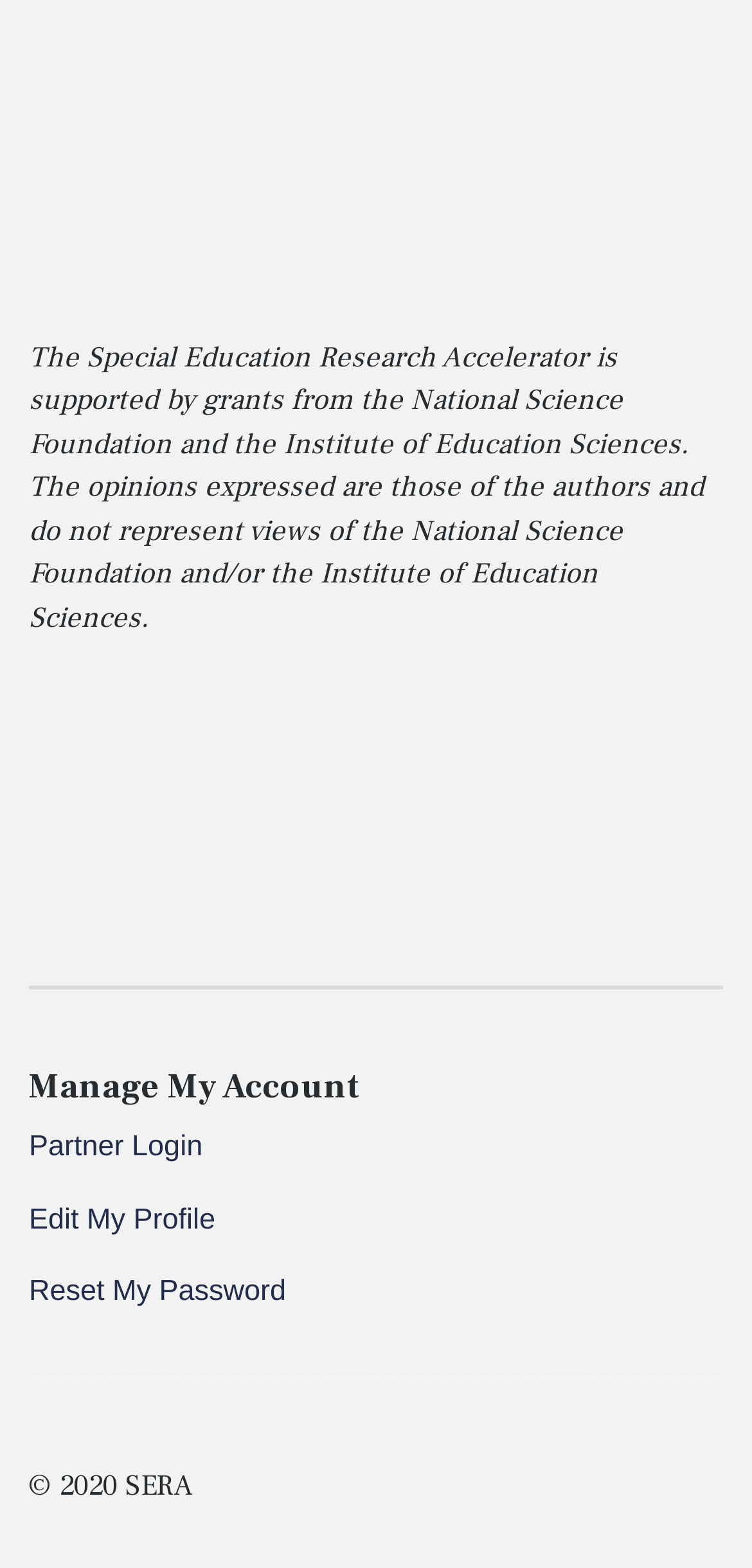What is the copyright year of the webpage?
Answer with a single word or short phrase according to what you see in the image.

2020